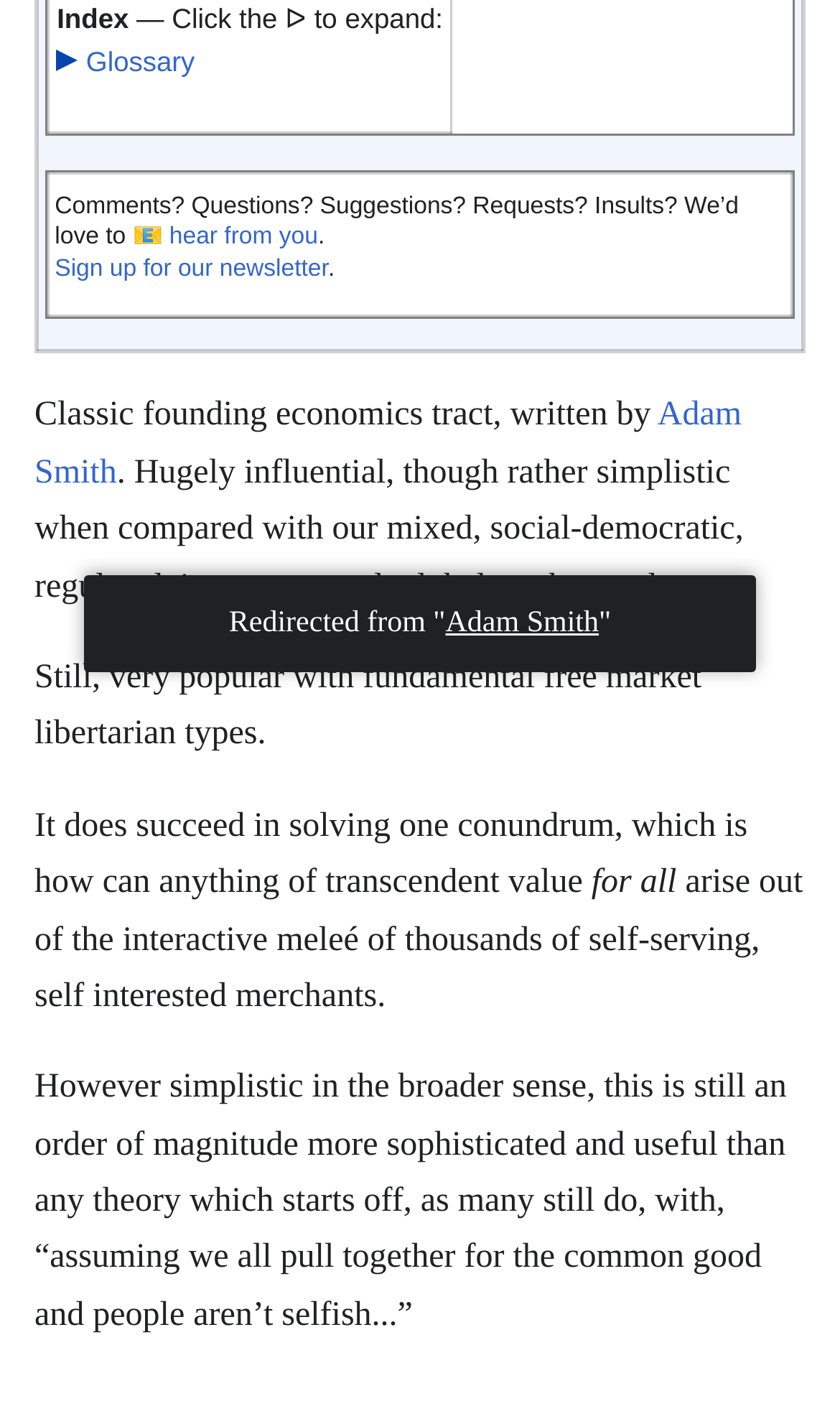Determine the bounding box coordinates for the UI element described. Format the coordinates as (top-left x, top-left y, bottom-right x, bottom-right y) and ensure all values are between 0 and 1. Element description: Glossary

[0.102, 0.032, 0.232, 0.055]